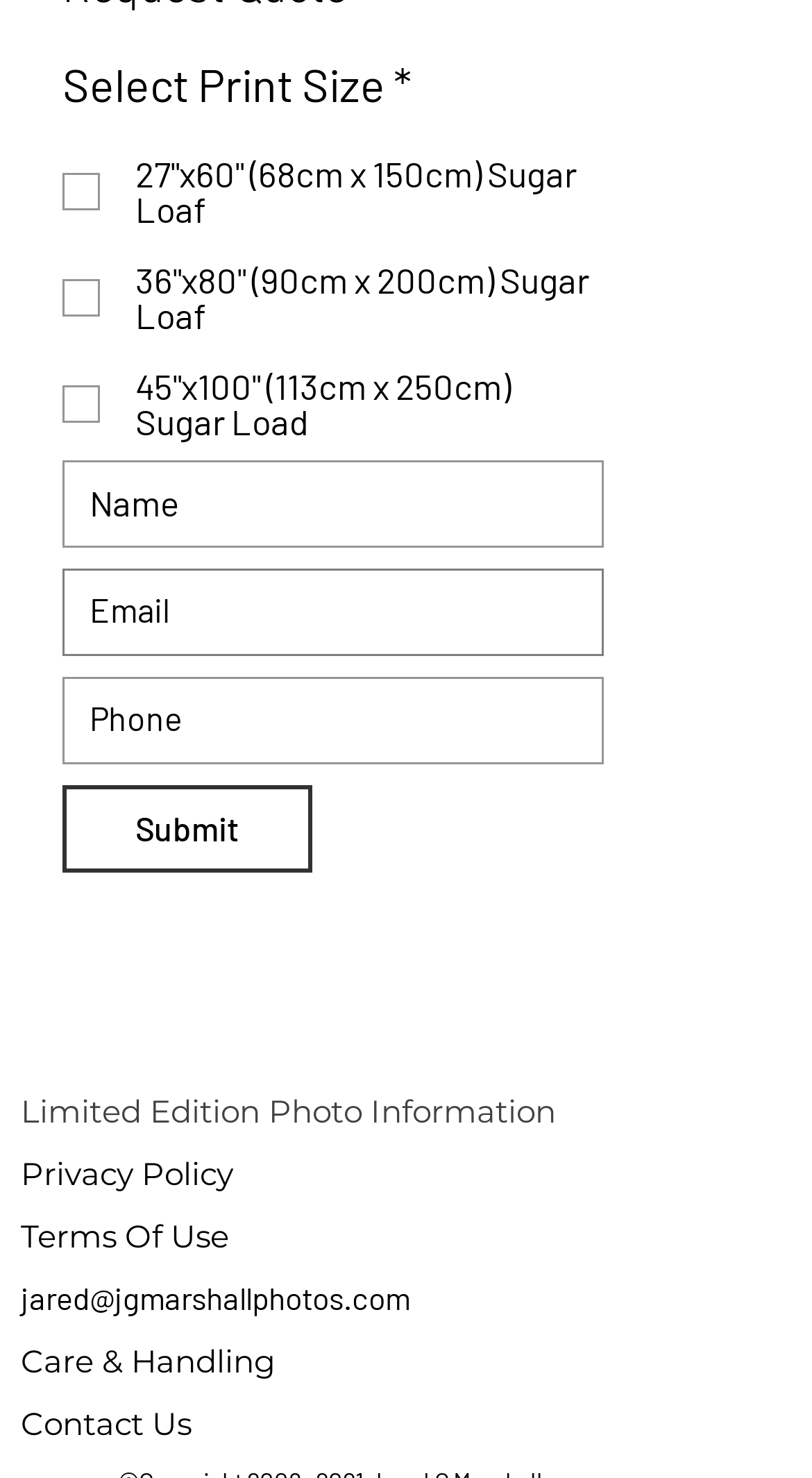Use a single word or phrase to answer the question: What type of product is being described?

Limited edition photo